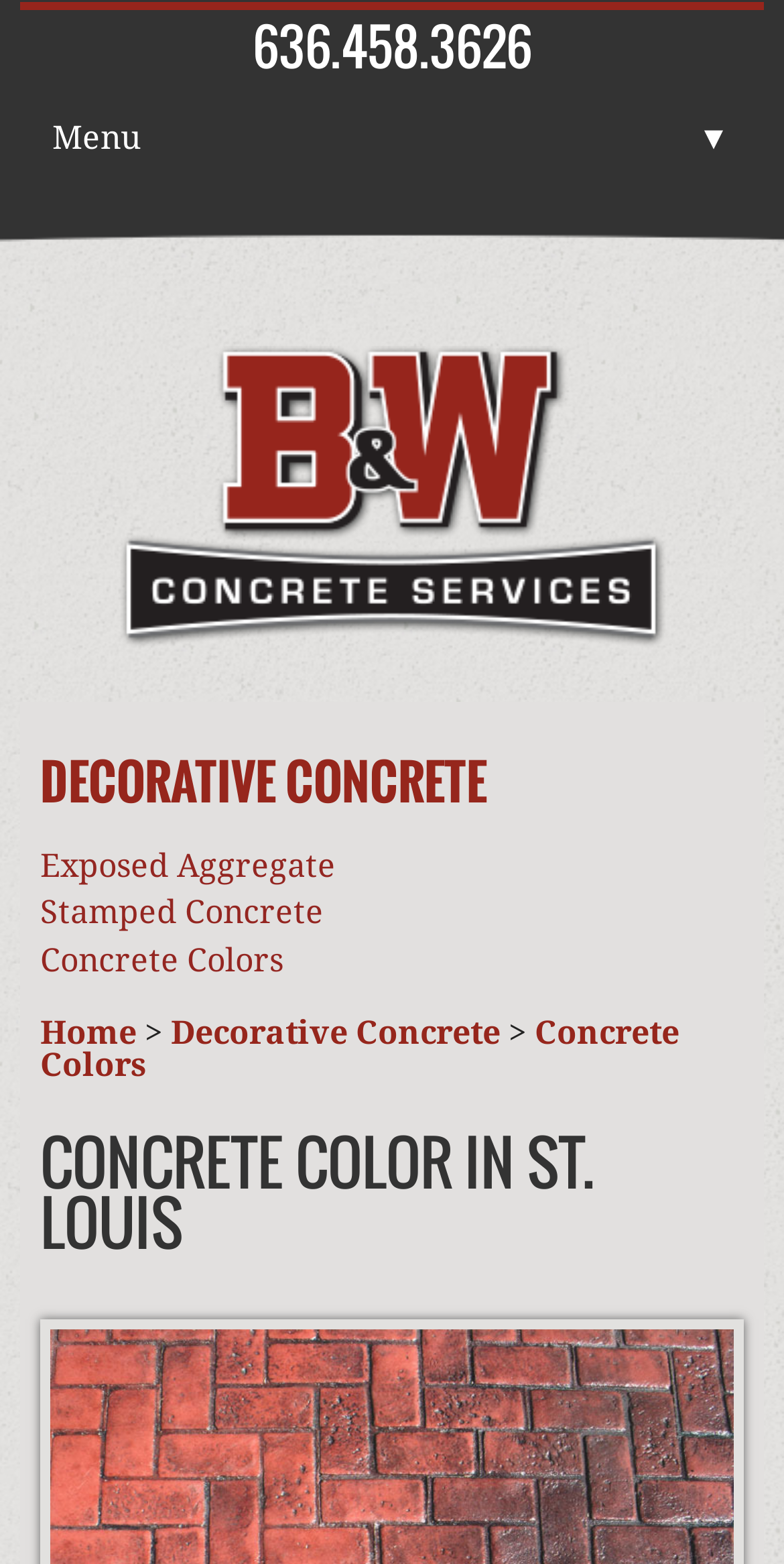Determine the bounding box coordinates of the clickable element to complete this instruction: "Check the trending section". Provide the coordinates in the format of four float numbers between 0 and 1, [left, top, right, bottom].

None